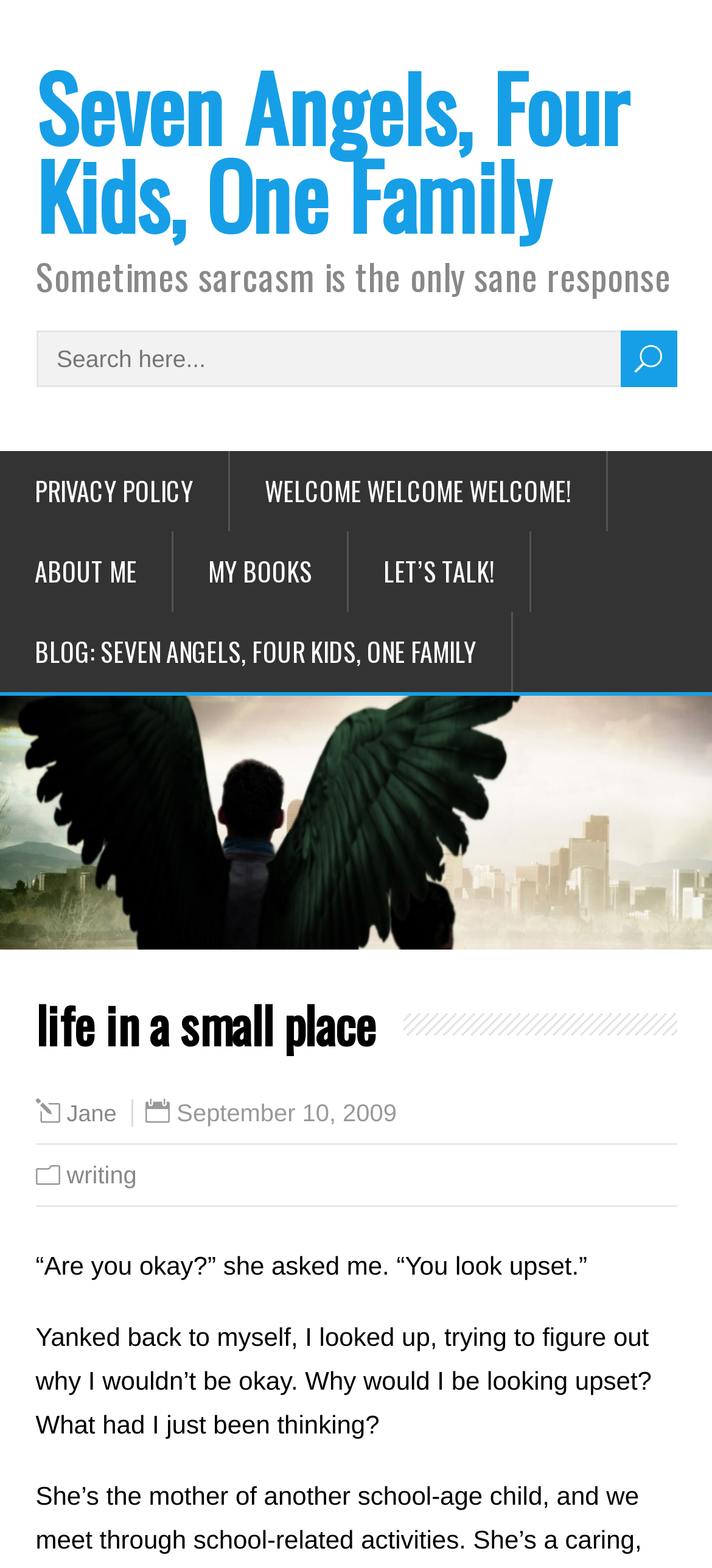Respond with a single word or phrase to the following question:
What is the category of the blog post?

writing